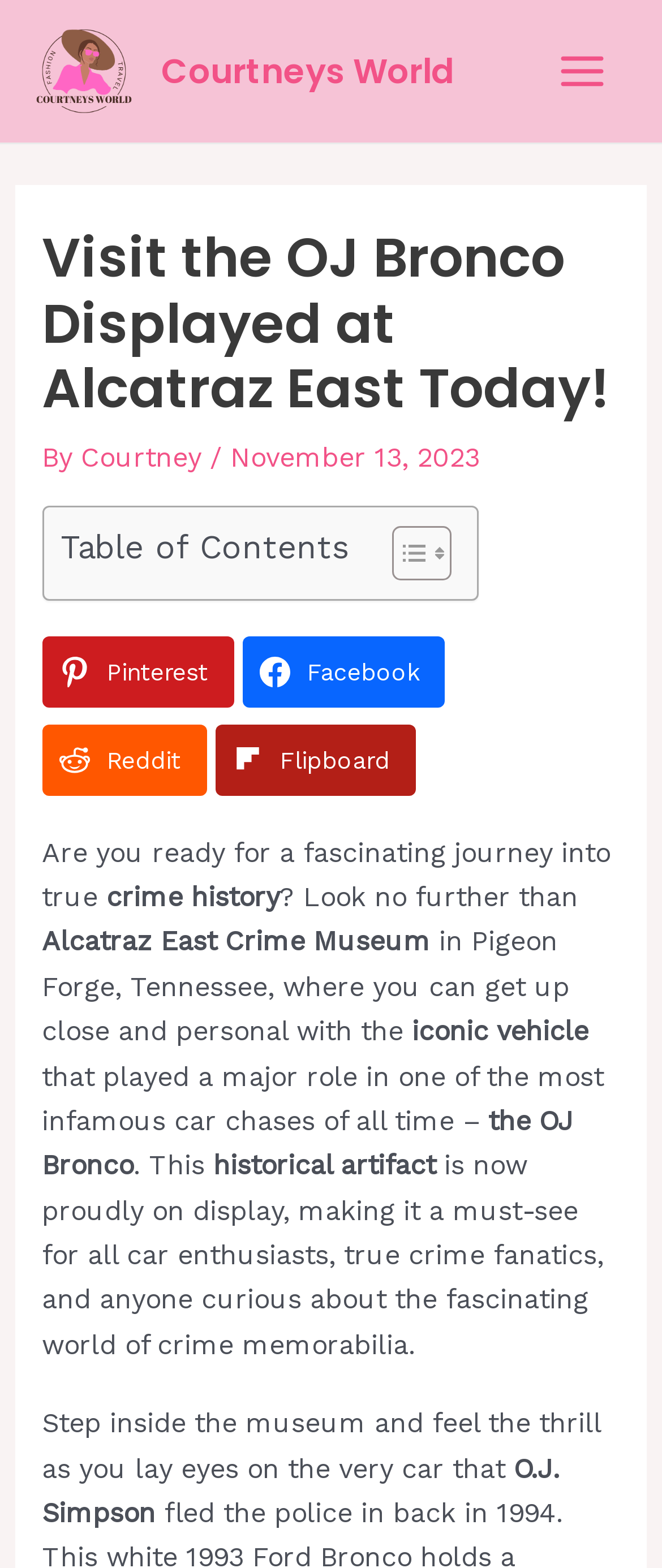Generate a thorough description of the webpage.

The webpage is about Alcatraz East, a crime museum in Pigeon Forge, Tennessee, featuring the OJ Bronco display. At the top, there is a main menu button on the right side, accompanied by a small image. Below this, there is a header section with a title "Visit the OJ Bronco Displayed at Alcatraz East Today!" and a subtitle "By Courtney, November 13, 2023". 

On the left side, there are social media links to Pinterest, Facebook, Reddit, and Flipboard. To the right of these links, there is a table of contents section with a toggle button. 

The main content of the webpage is a descriptive text about the OJ Bronco display at Alcatraz East. The text is divided into several paragraphs, explaining the significance of the OJ Bronco and its role in one of the most infamous car chases in history. The text also invites visitors to step inside the museum and experience the thrill of seeing the iconic vehicle up close. 

There are two links to "Courtneys World" at the top, one with an image and the other without.